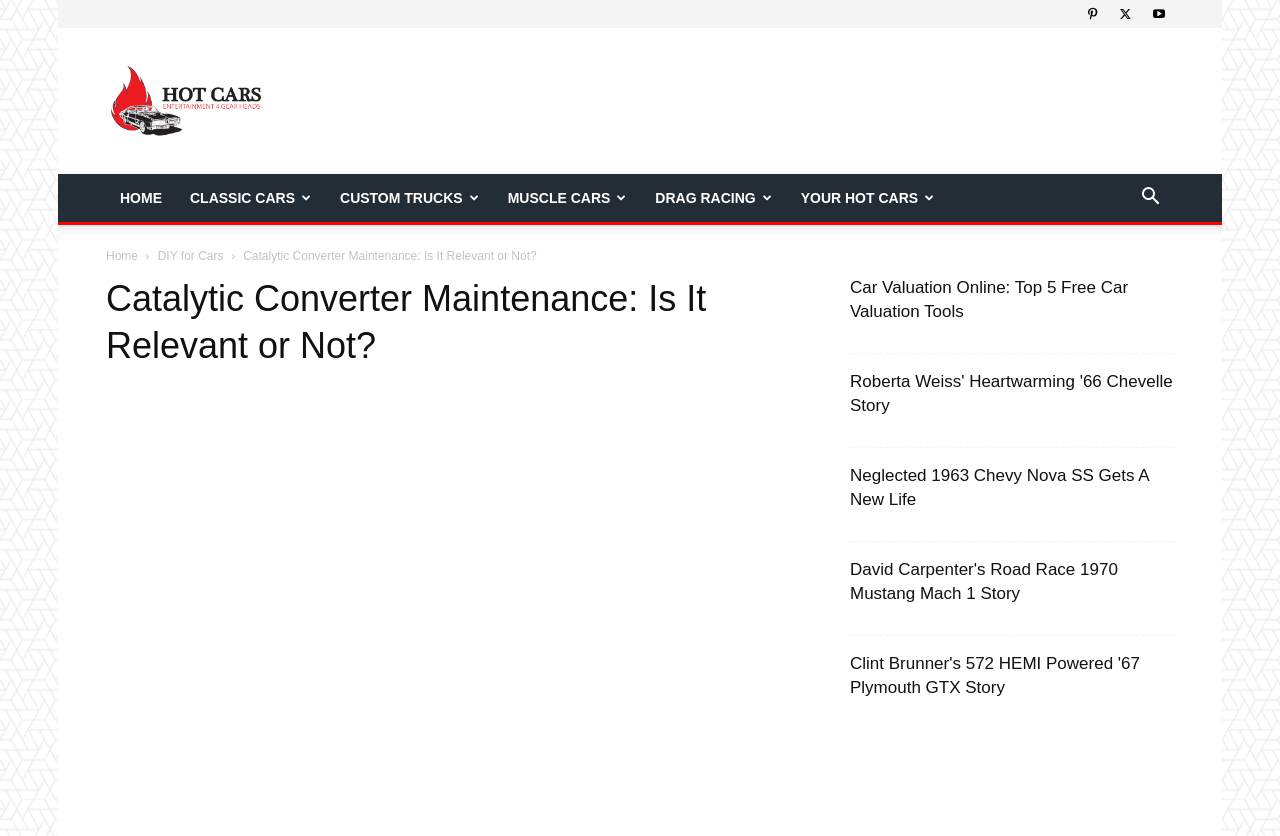Respond with a single word or phrase to the following question: How many car-related categories are listed at the top of the page?

5